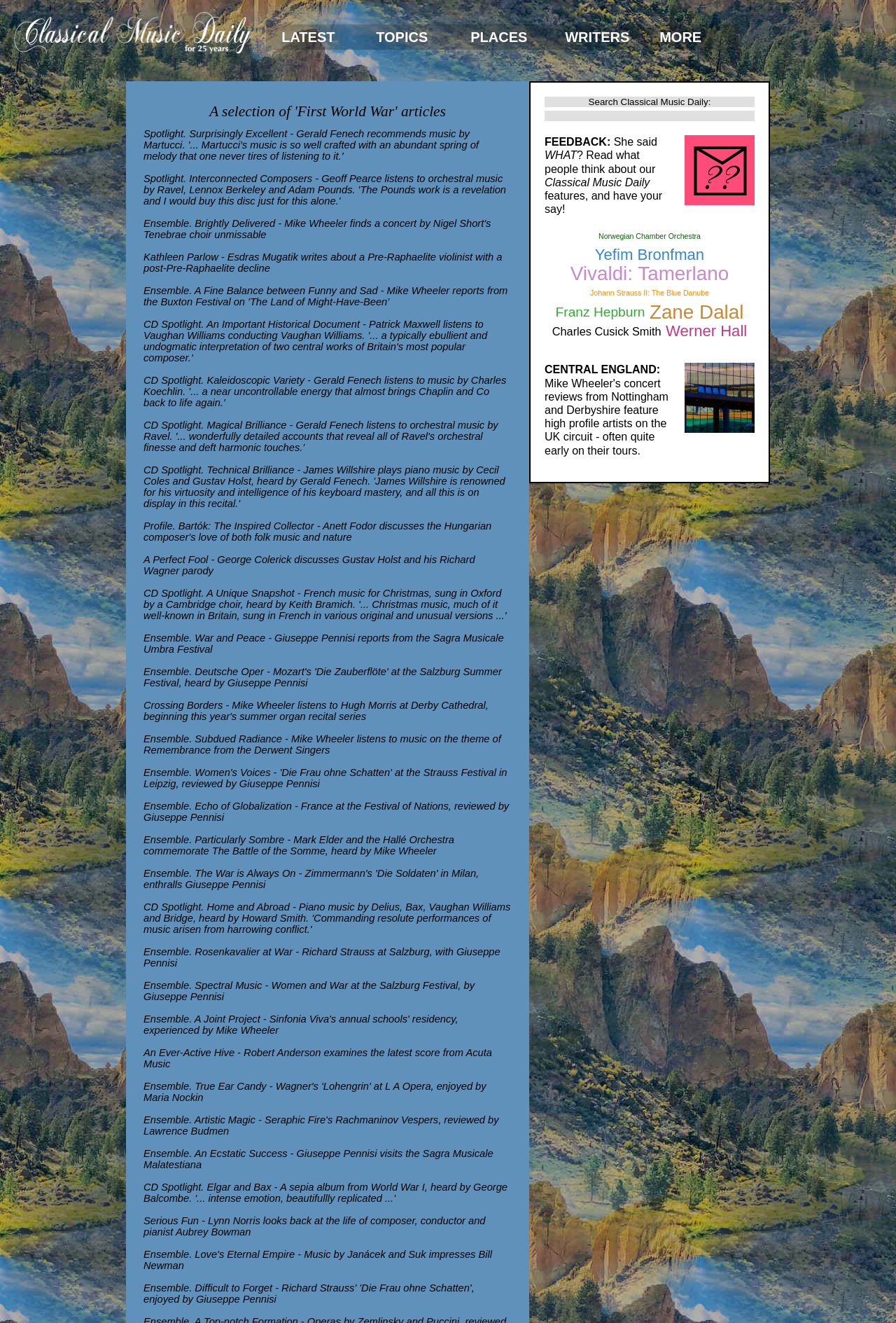Is there a search function on the webpage?
Please describe in detail the information shown in the image to answer the question.

I found a button element with the text 'Search Classical Music Daily:' and a textbox element next to it, which suggests that there is a search function on the webpage.